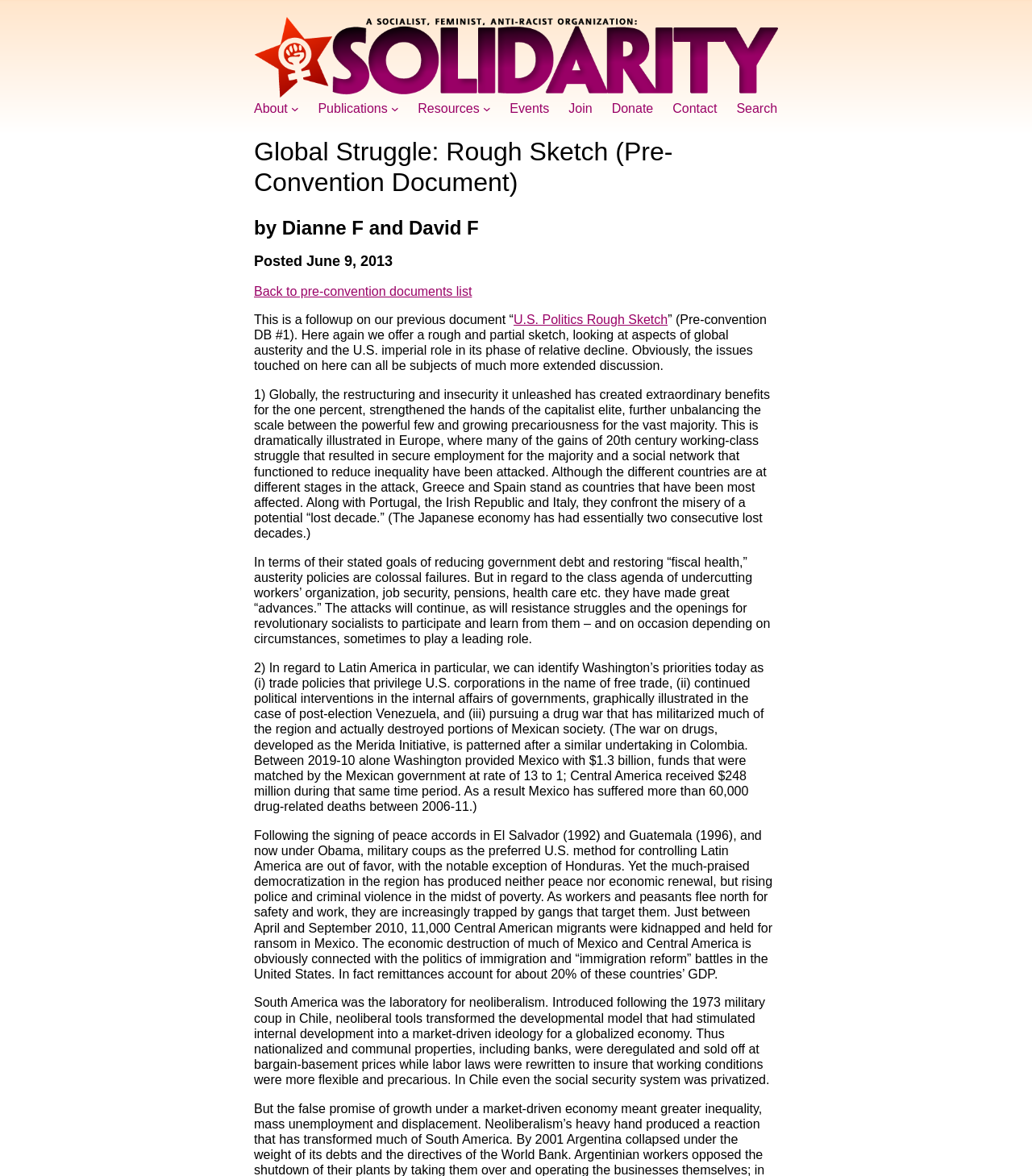Please locate the bounding box coordinates for the element that should be clicked to achieve the following instruction: "Click the 'Publications' link". Ensure the coordinates are given as four float numbers between 0 and 1, i.e., [left, top, right, bottom].

[0.308, 0.086, 0.376, 0.099]